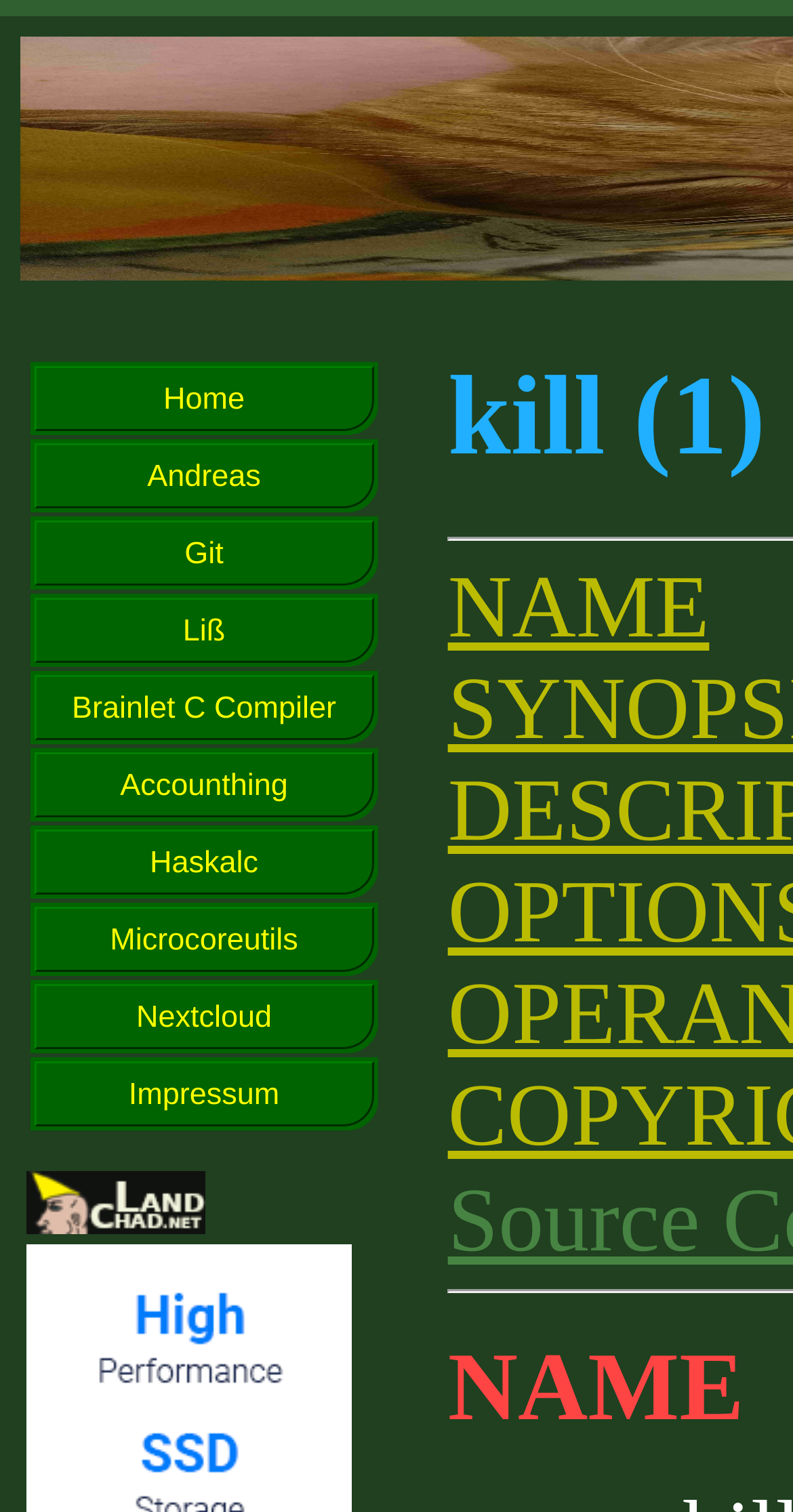Please provide a short answer using a single word or phrase for the question:
How many links are there on the homepage?

11